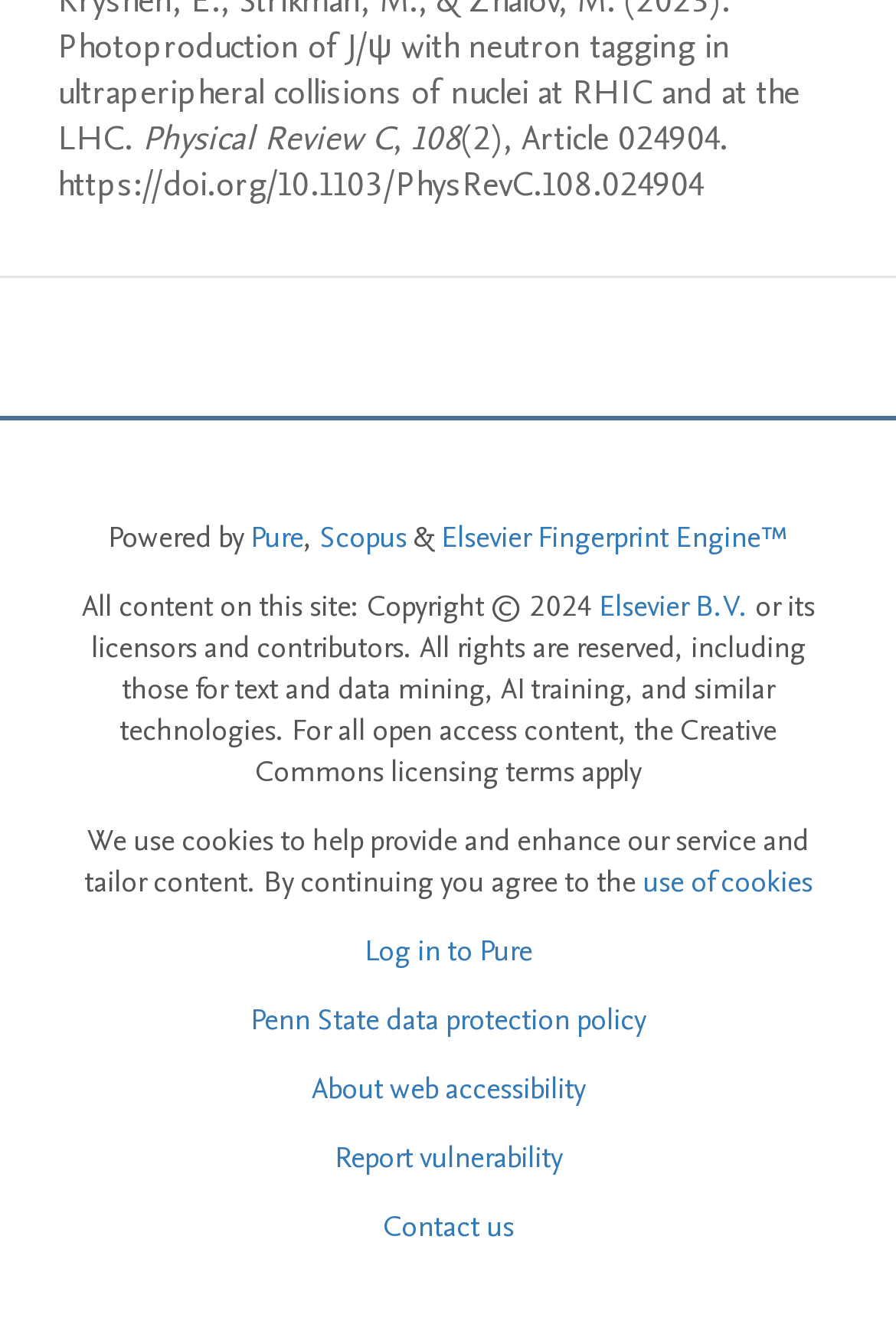What is the title of the article?
Please provide a single word or phrase answer based on the image.

Photoproduction of J/ψ with neutron tagging